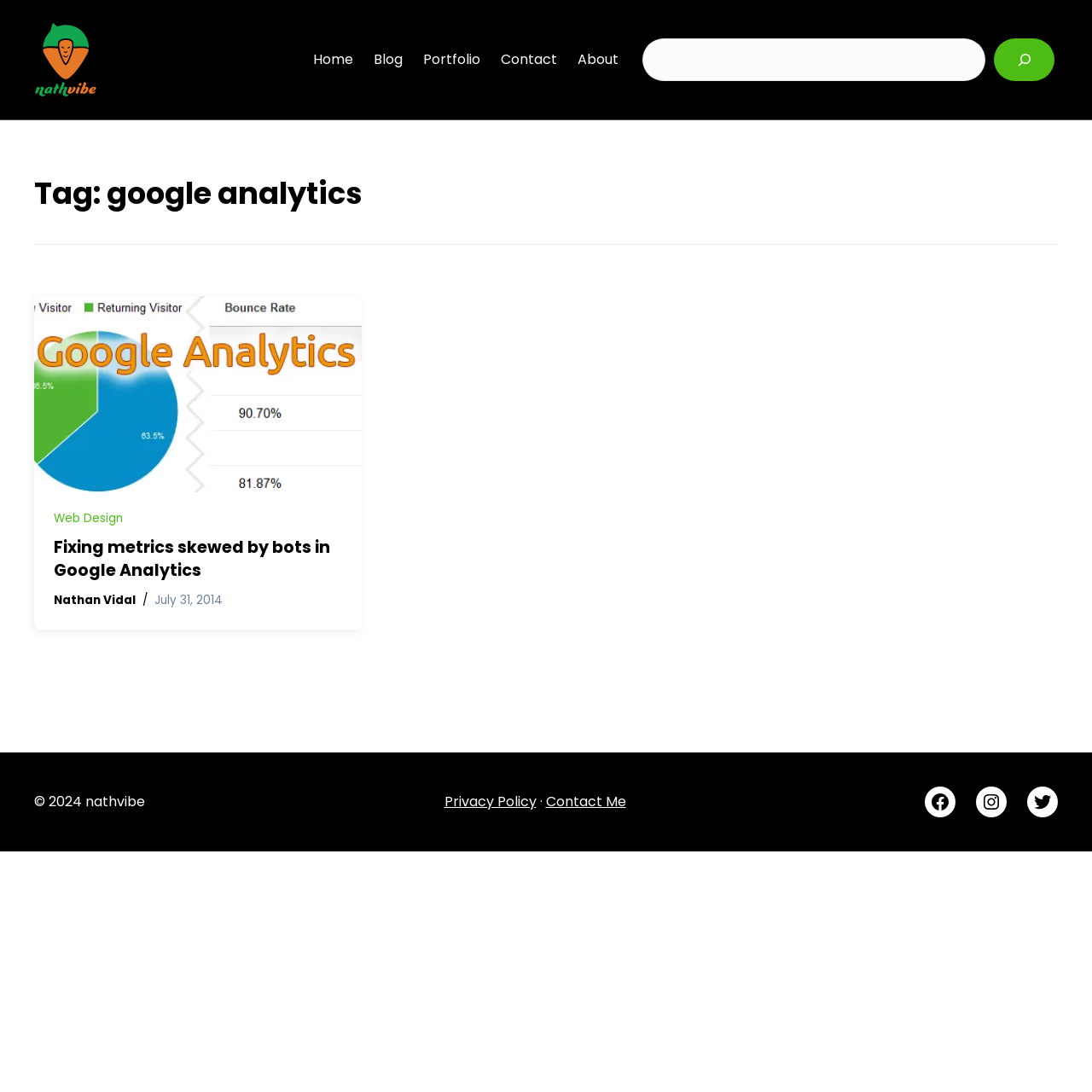Find and generate the main title of the webpage.

Tag: google analytics